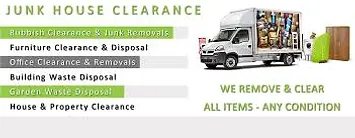Explain what is happening in the image with as much detail as possible.

The image illustrates a professional junk house clearance service, prominently featuring a moving truck packed with various items indicating readiness for transport. Boldly titled "JUNK HOUSE CLEARANCE," the graphic conveys a variety of services offered, including rubbish clearance, furniture disposal, office removals, building waste disposal, and garden waste removal. Each service is listed in a clean, organized manner, emphasizing the comprehensive nature of their offerings. The phrase "WE REMOVE & CLEAR ALL ITEMS - ANY CONDITION" underlines the commitment to tackling a wide range of clearance needs, appealing to individuals and businesses alike in search of effective waste management solutions.